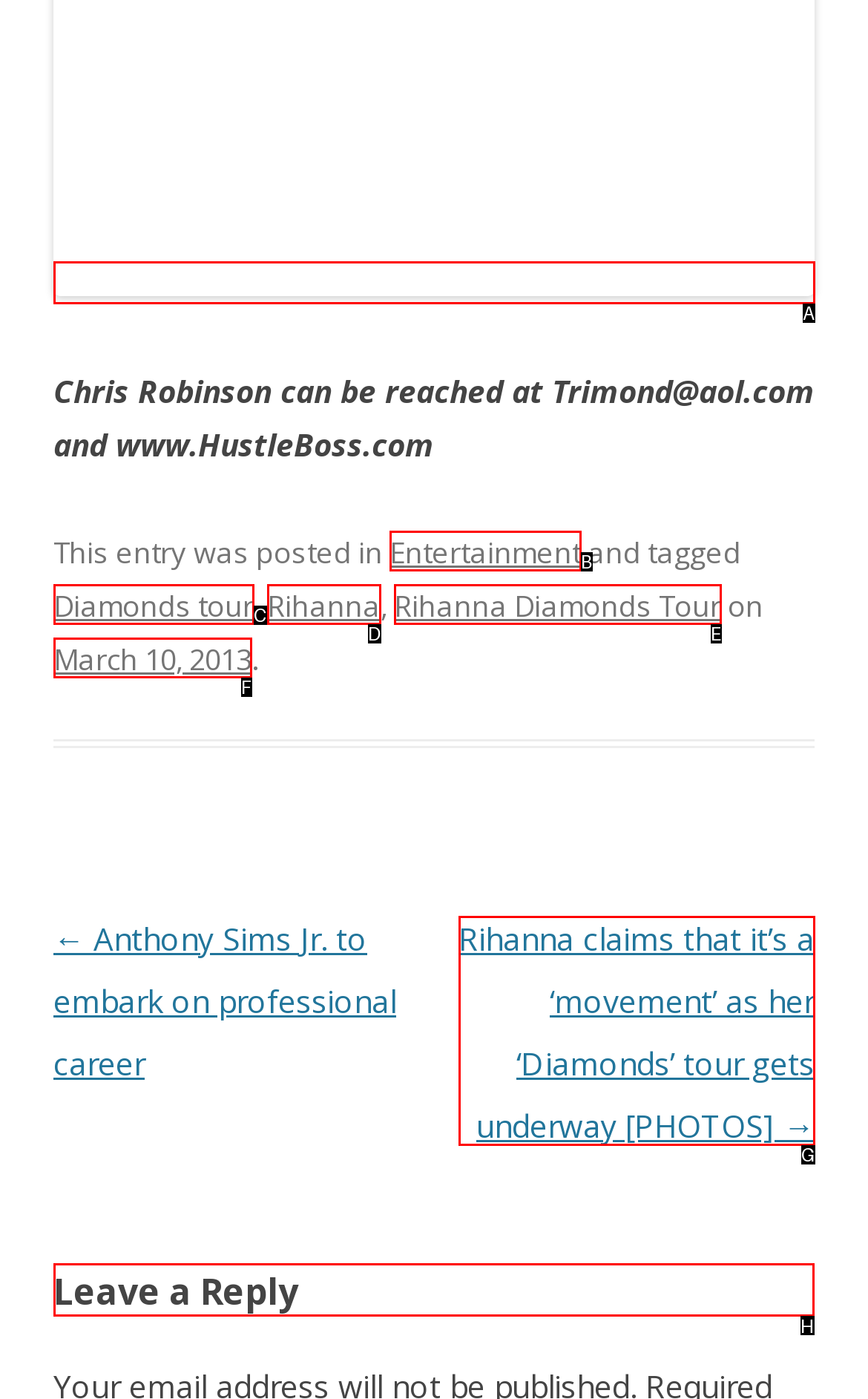Based on the choices marked in the screenshot, which letter represents the correct UI element to perform the task: Leave a reply?

H